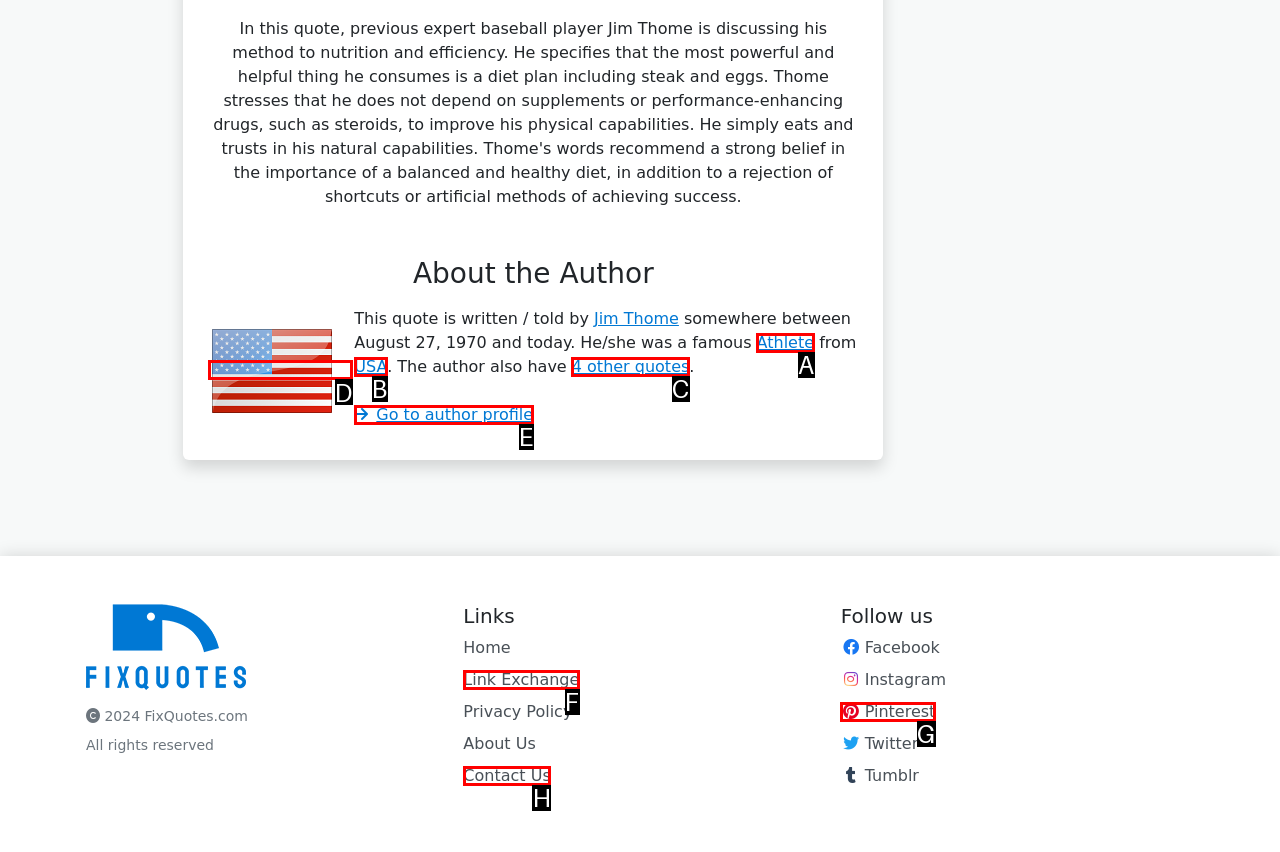Choose the option that matches the following description: Go to author profile
Reply with the letter of the selected option directly.

E